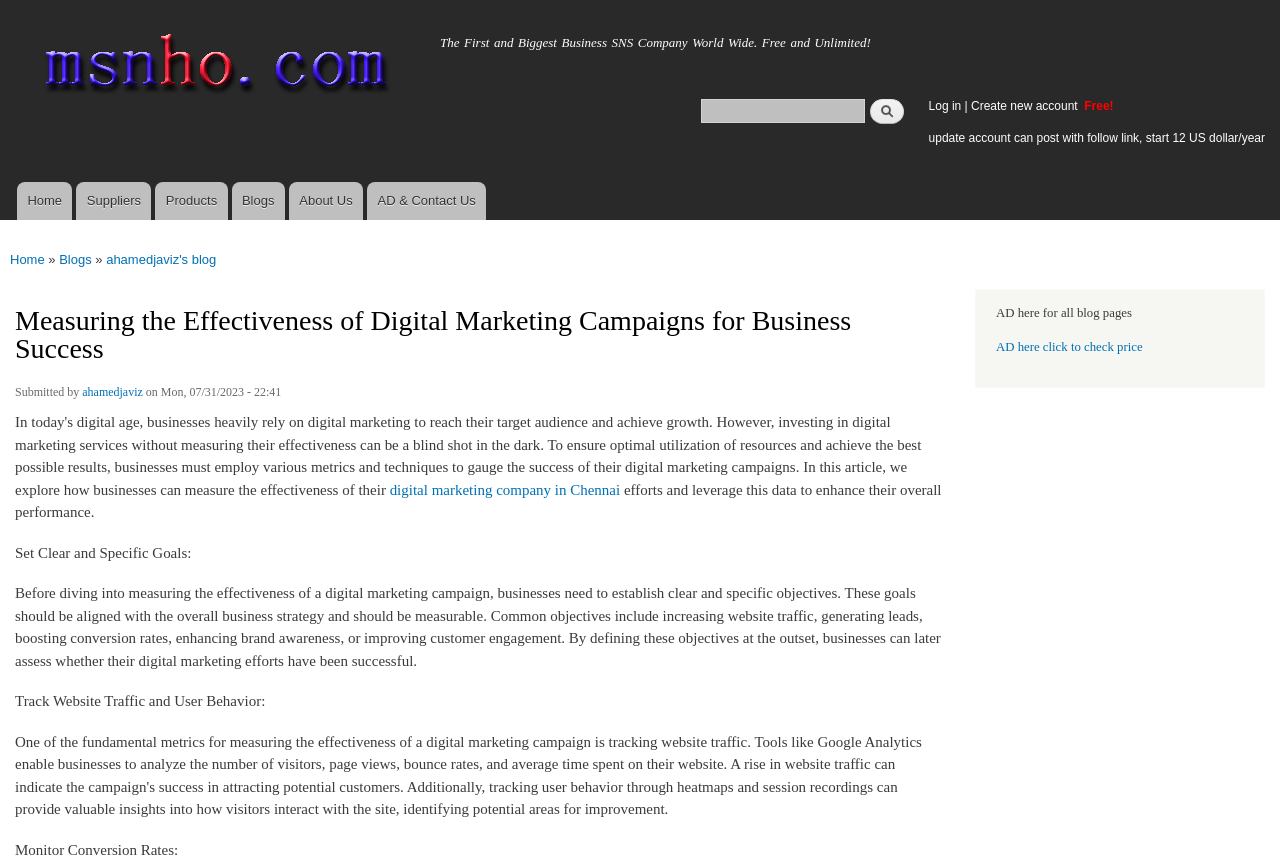What is the author of the blog post? Examine the screenshot and reply using just one word or a brief phrase.

Ahamedjaviz